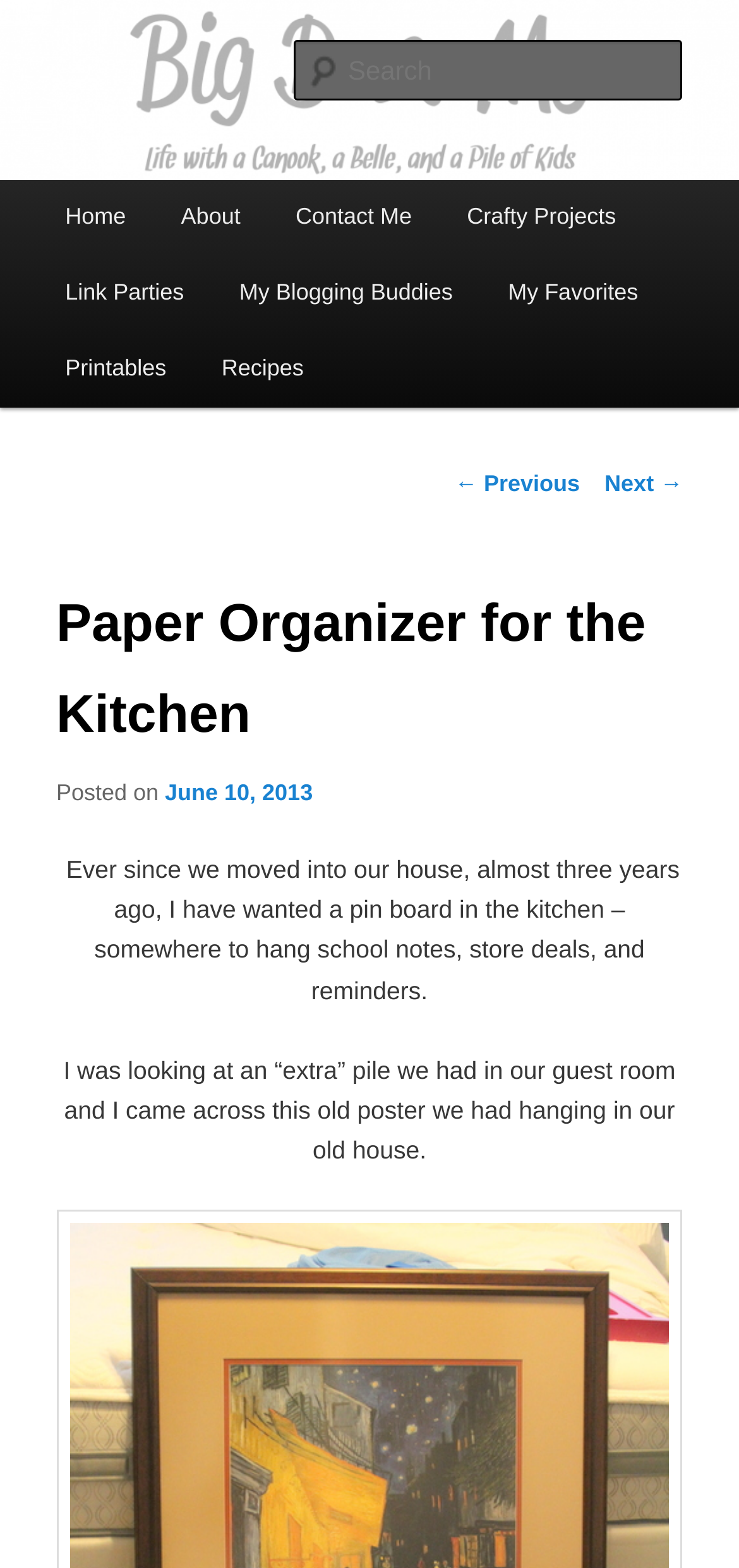Please identify and generate the text content of the webpage's main heading.

Big D & Me